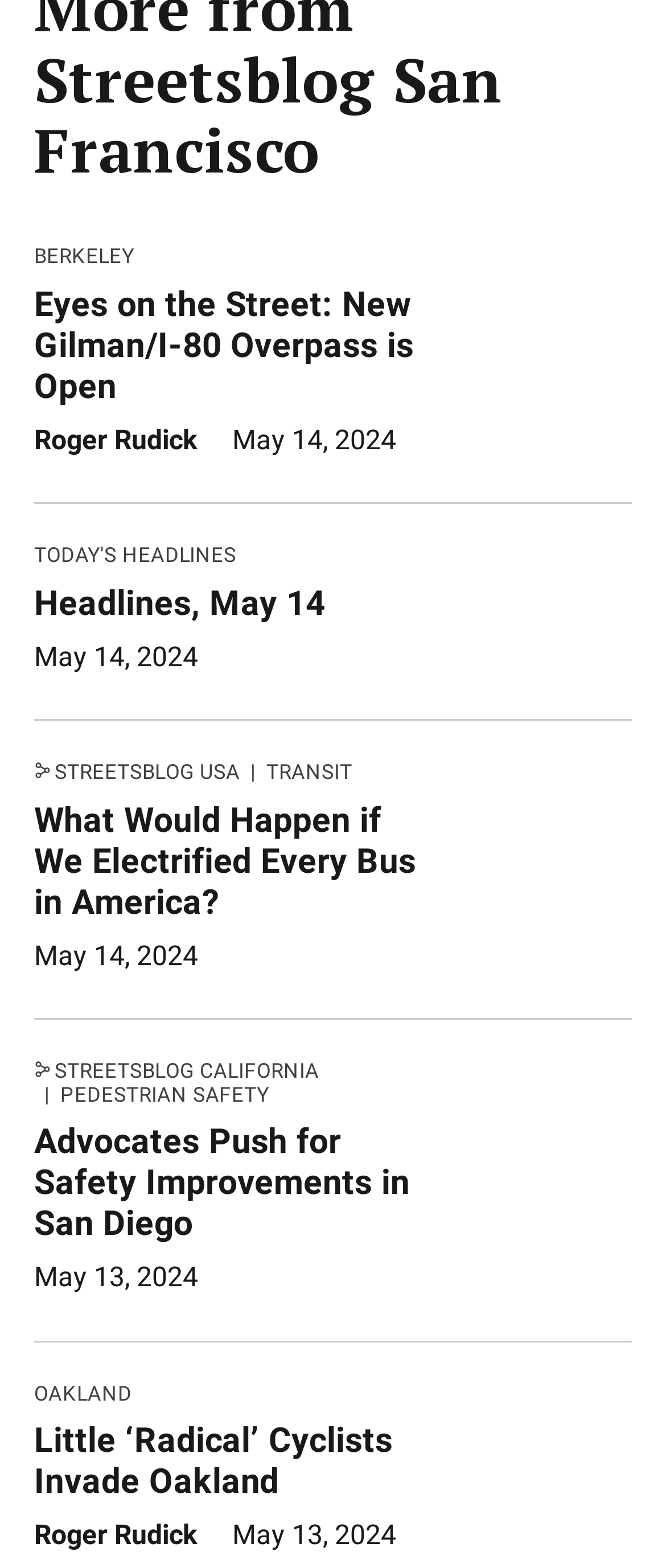Review the image closely and give a comprehensive answer to the question: How many sections are on the front page?

I counted the number of section headings on the front page, which are 'STREETSBLOG USA', 'STREETSBLOG CALIFORNIA', and 'OAKLAND'.